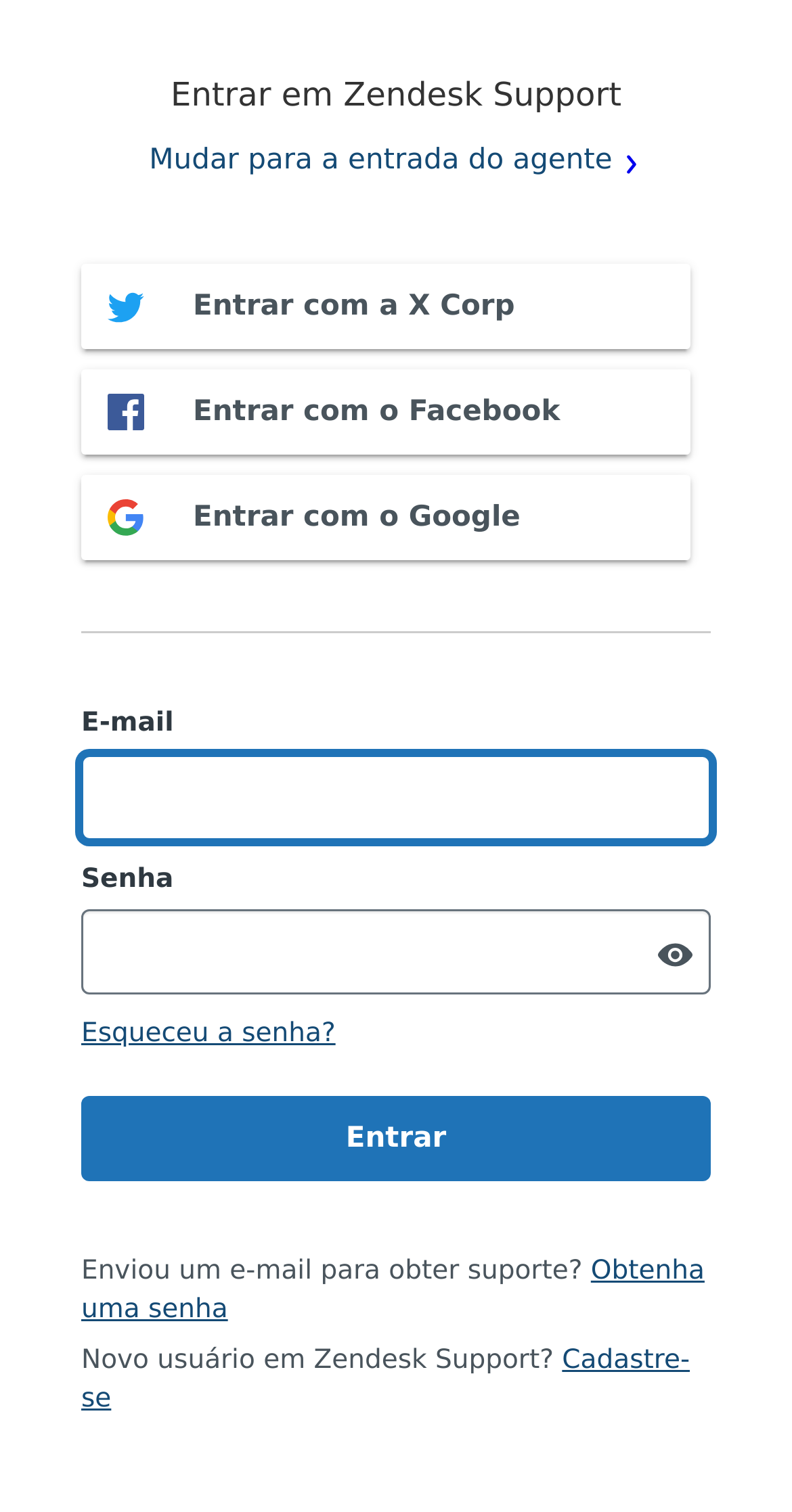What happens if a user forgets their password?
Give a detailed response to the question by analyzing the screenshot.

If a user forgets their password, they can click on the 'Esqueceu a senha?' link, which is located below the password input field. This link is likely to direct the user to a password recovery page or provide instructions on how to reset their password.